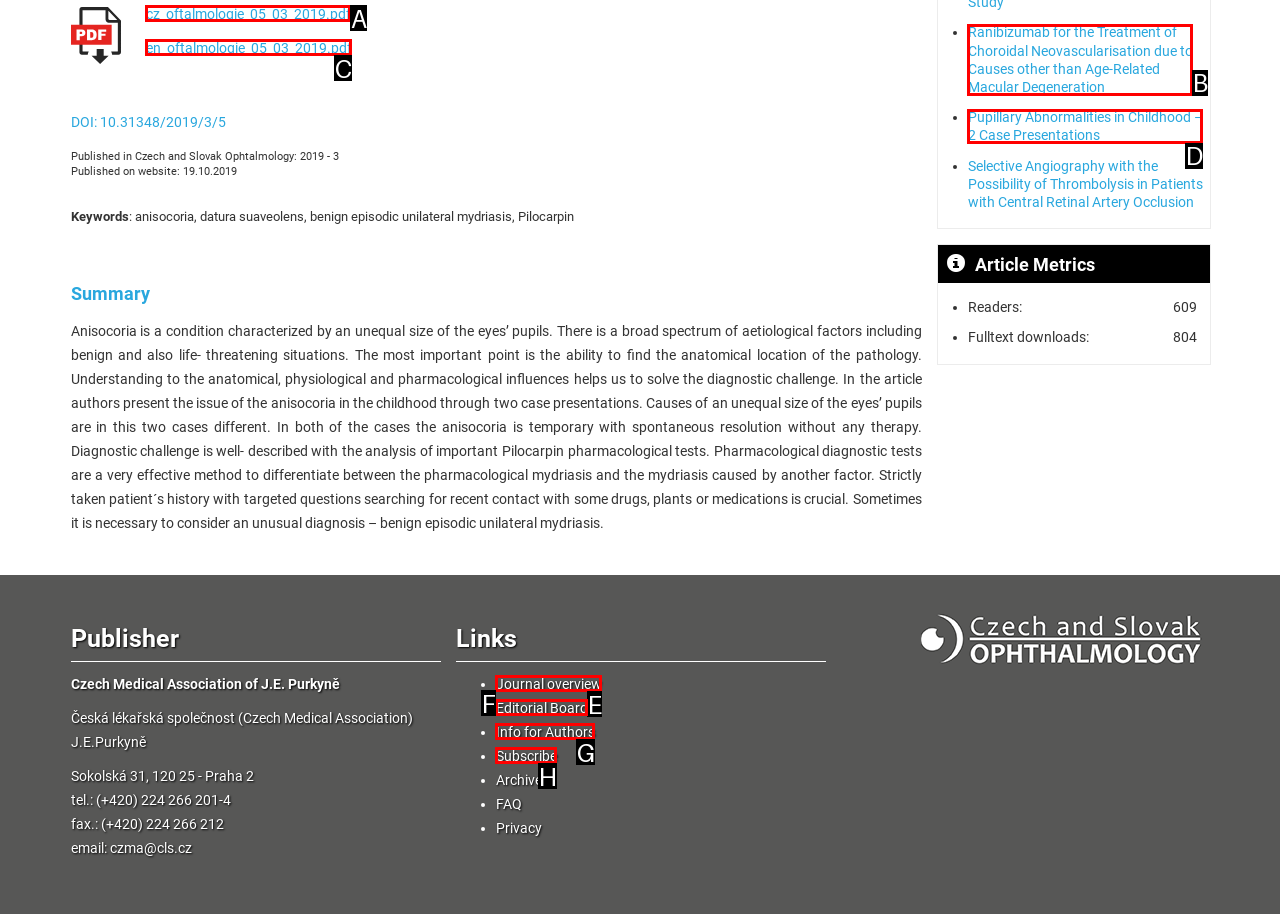Using the description: en_oftalmologie_05_03_2019.pdf
Identify the letter of the corresponding UI element from the choices available.

C